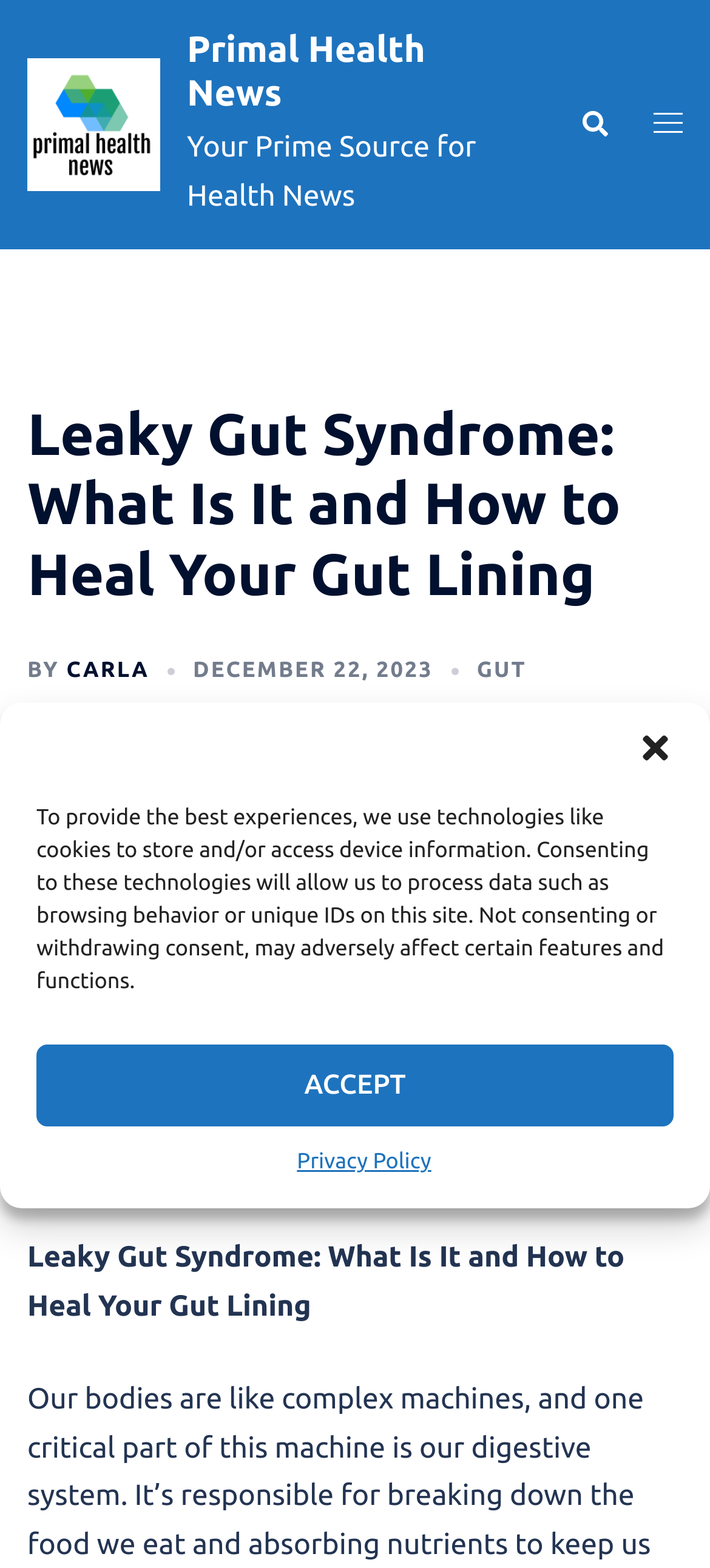Given the description: "Gut", determine the bounding box coordinates of the UI element. The coordinates should be formatted as four float numbers between 0 and 1, [left, top, right, bottom].

[0.672, 0.42, 0.742, 0.435]